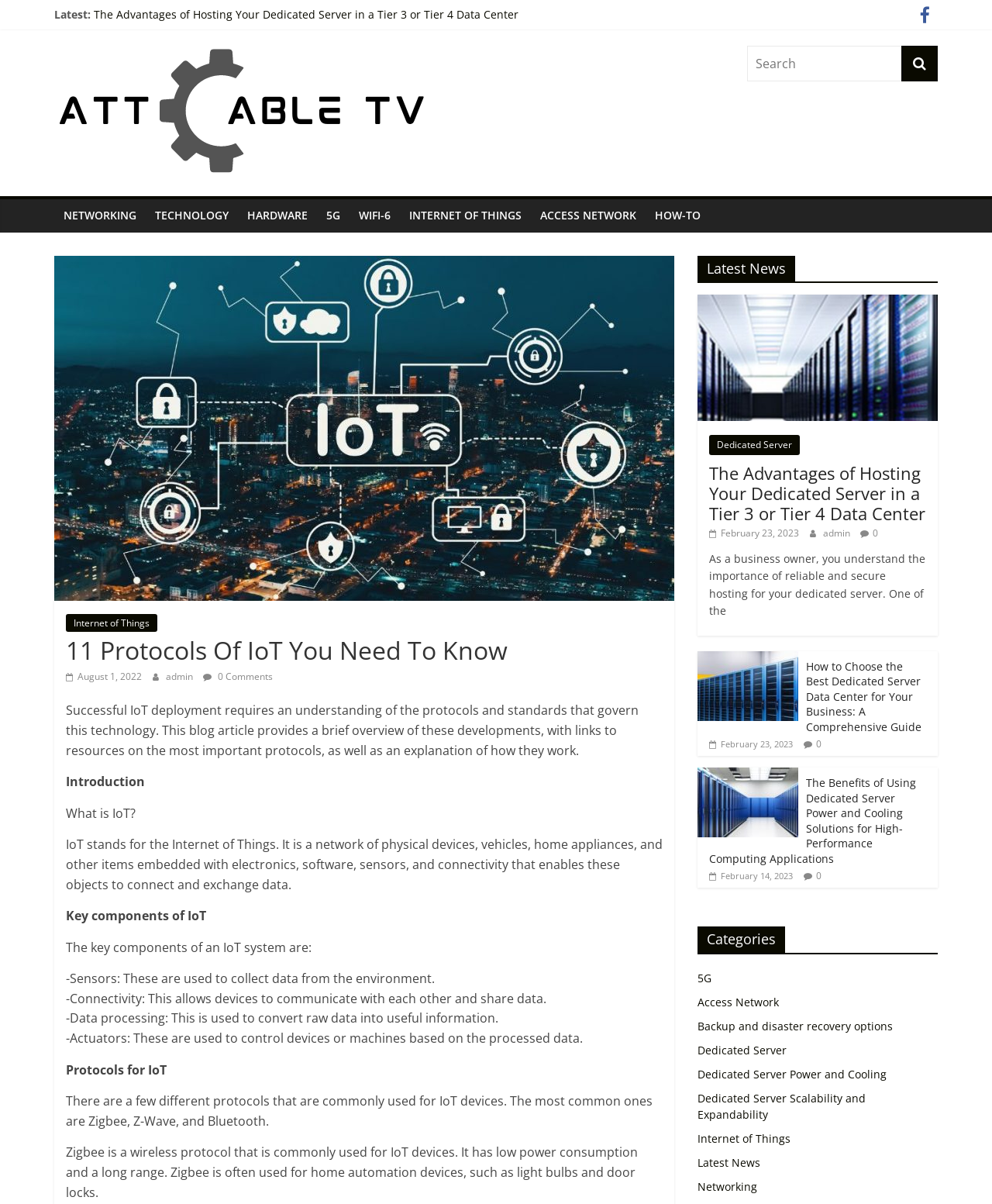What is the date of the article 'The Advantages of Hosting Your Dedicated Server in a Tier 3 or Tier 4 Data Center'?
Using the image, answer in one word or phrase.

February 23, 2023